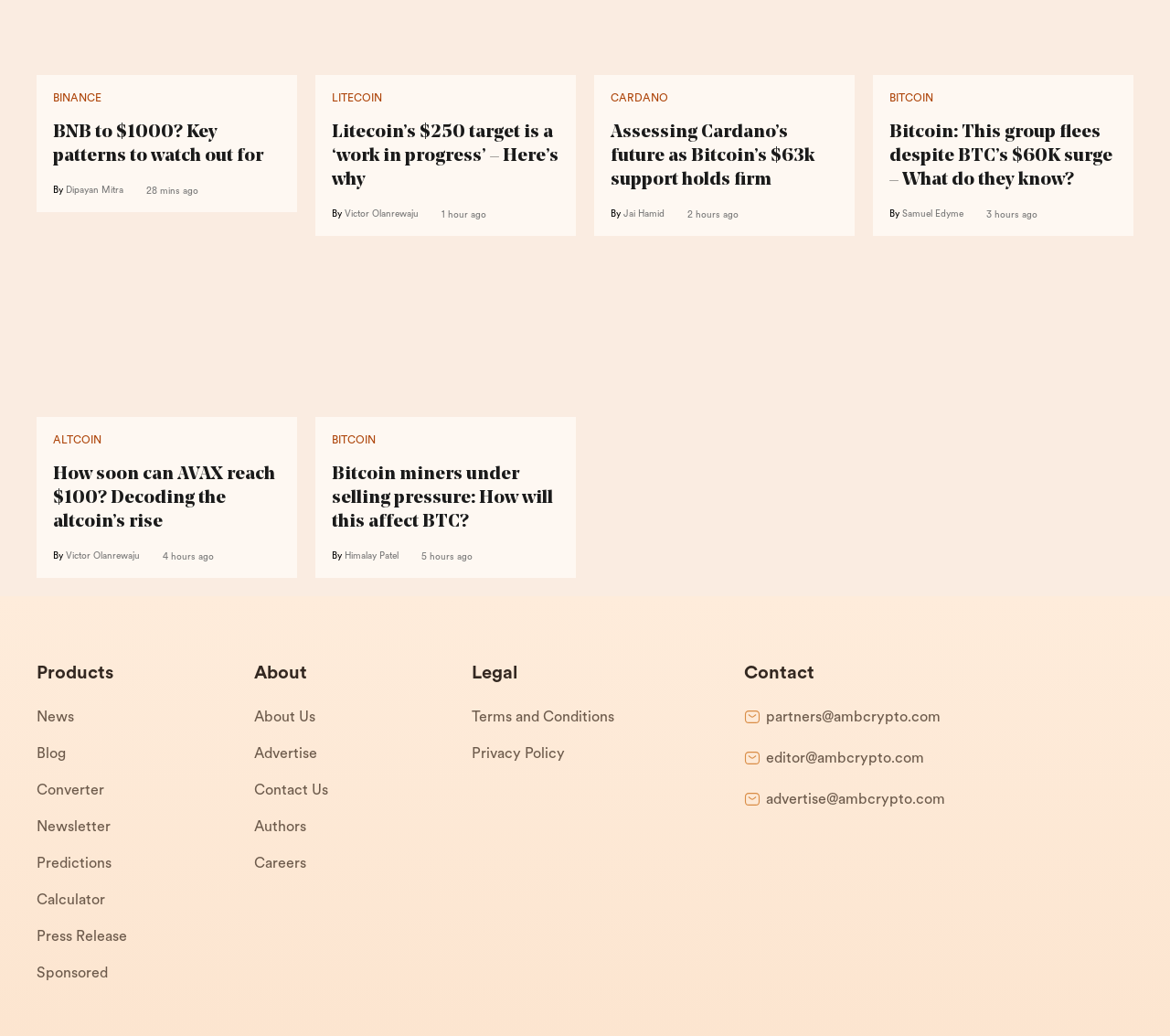What is the category of the AVAX article?
Provide a comprehensive and detailed answer to the question.

I looked at the category information for the AVAX article and found that it is classified as an Altcoin article.